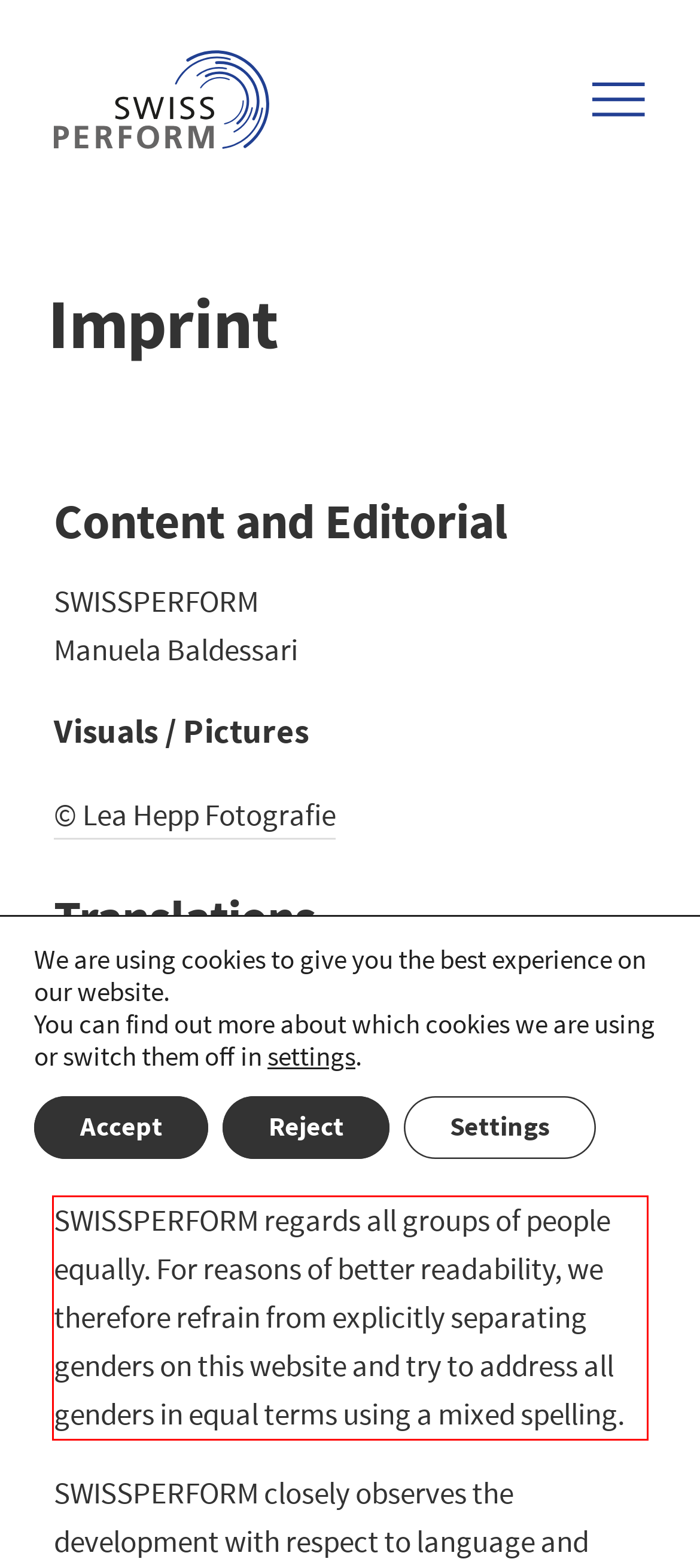You are provided with a webpage screenshot that includes a red rectangle bounding box. Extract the text content from within the bounding box using OCR.

SWISSPERFORM regards all groups of people equally. For reasons of better readability, we therefore refrain from explicitly separating genders on this website and try to address all genders in equal terms using a mixed spelling.